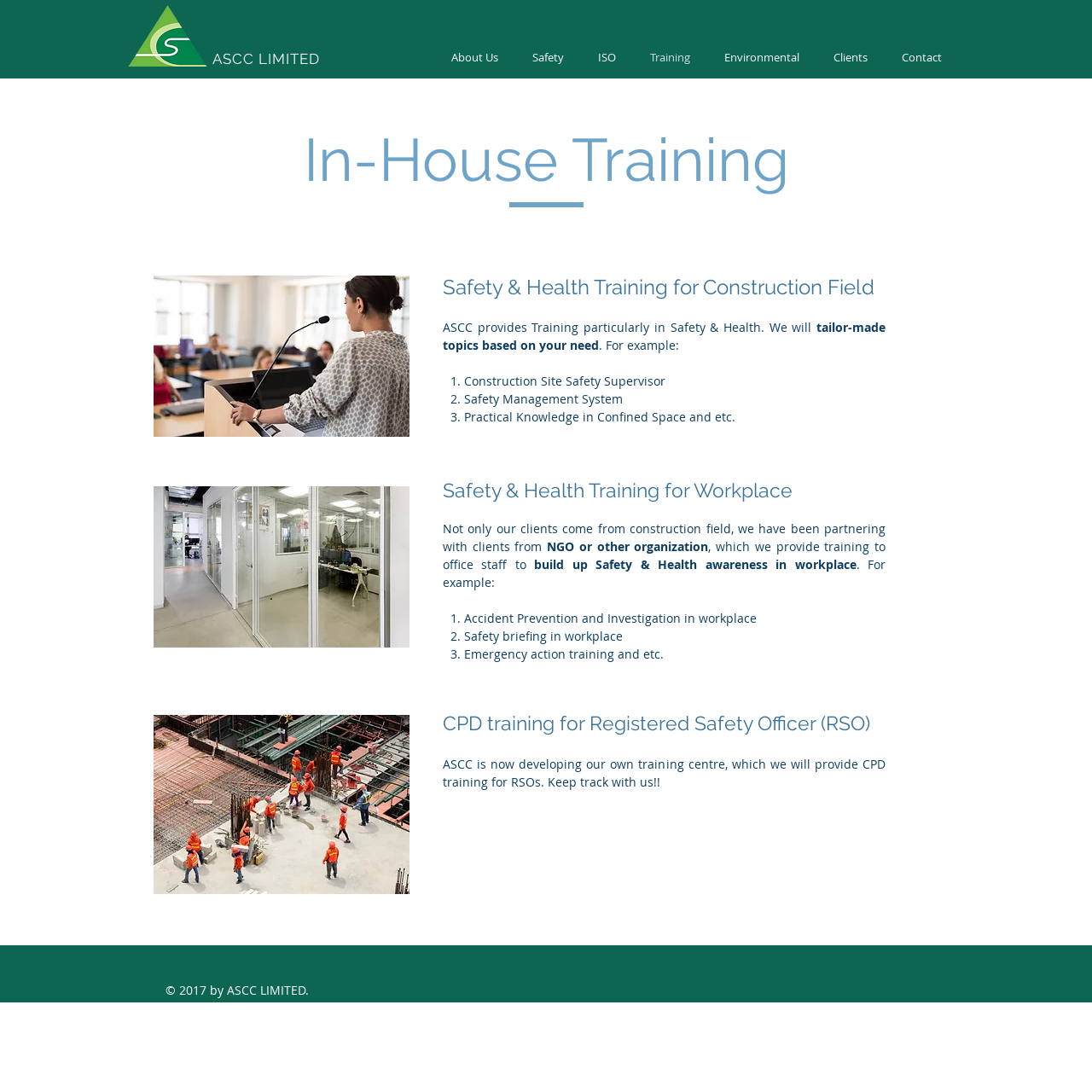Find the bounding box coordinates for the element described here: "ASCC LIMITED".

[0.195, 0.046, 0.293, 0.062]